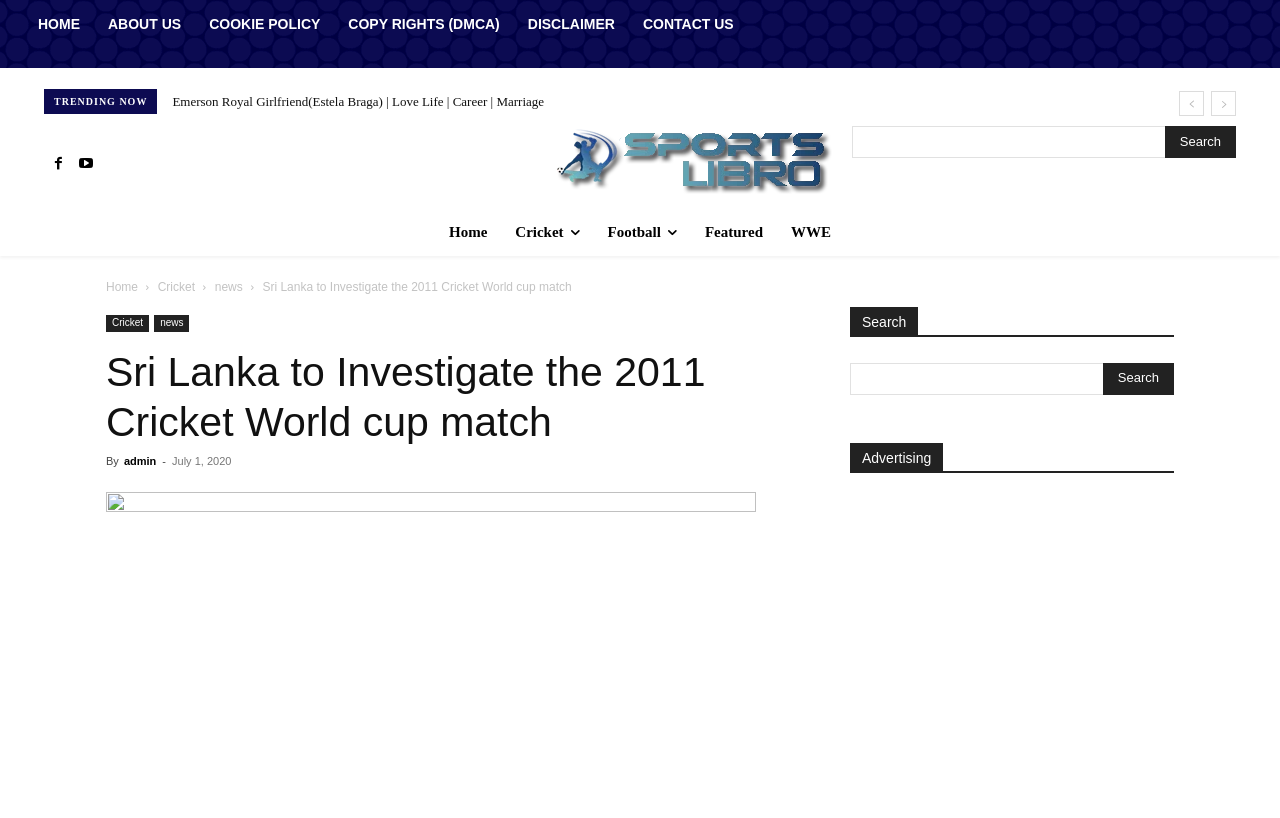Specify the bounding box coordinates of the element's area that should be clicked to execute the given instruction: "Search for something". The coordinates should be four float numbers between 0 and 1, i.e., [left, top, right, bottom].

[0.666, 0.154, 0.966, 0.193]